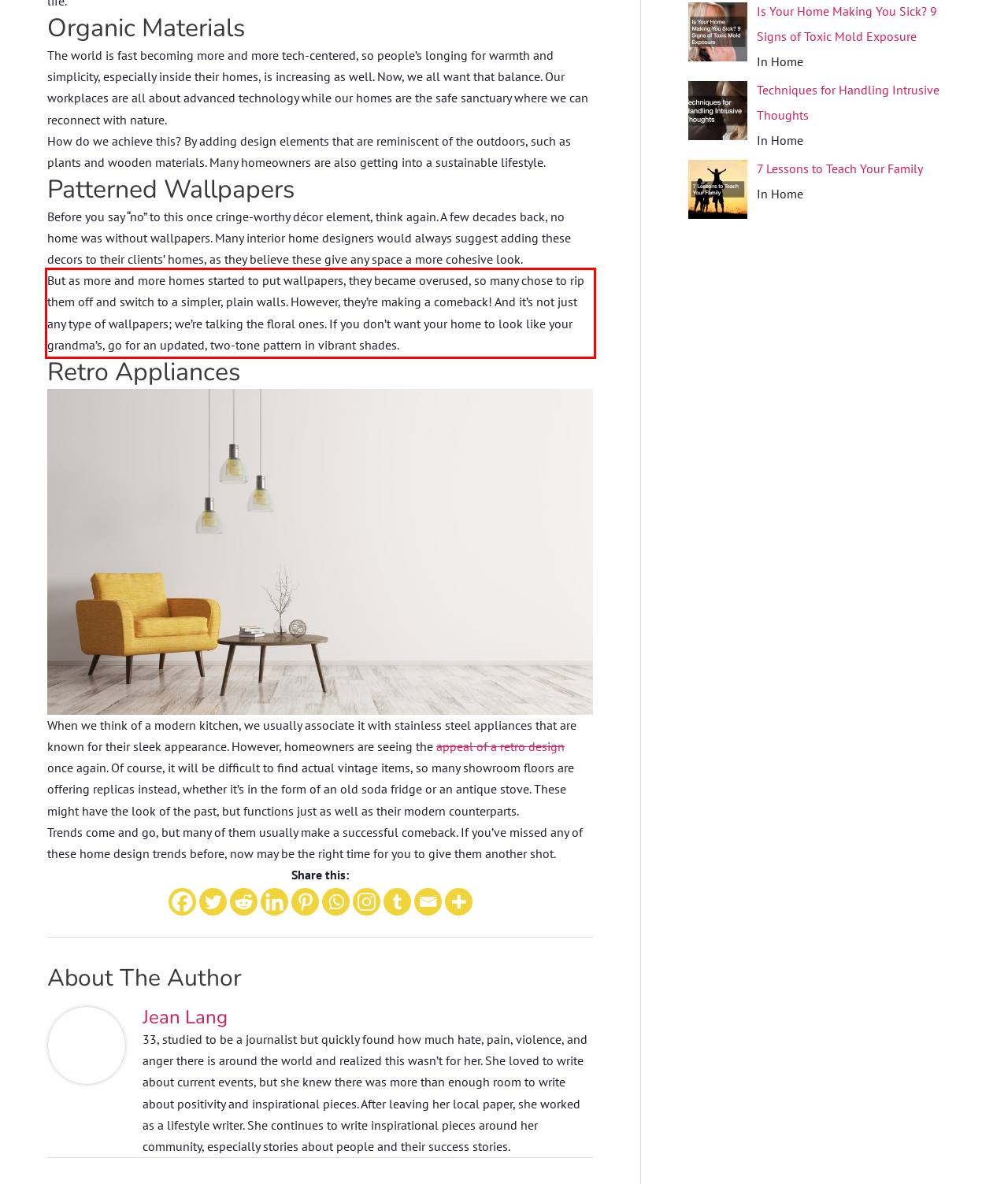Please extract the text content within the red bounding box on the webpage screenshot using OCR.

But as more and more homes started to put wallpapers, they became overused, so many chose to rip them off and switch to a simpler, plain walls. However, they’re making a comeback! And it’s not just any type of wallpapers; we’re talking the floral ones. If you don’t want your home to look like your grandma’s, go for an updated, two-tone pattern in vibrant shades.